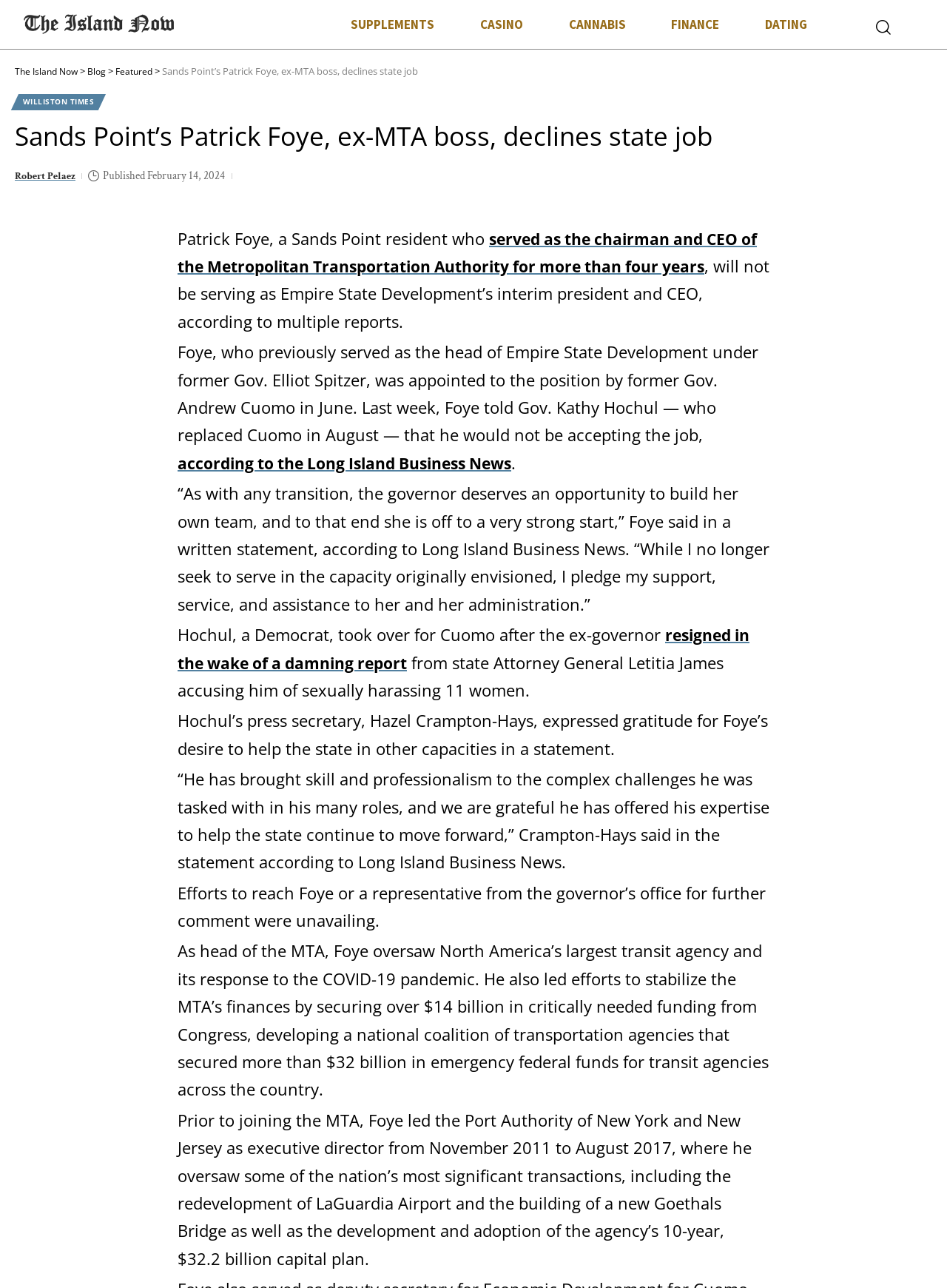Please specify the coordinates of the bounding box for the element that should be clicked to carry out this instruction: "Learn more about Robert Pelaez". The coordinates must be four float numbers between 0 and 1, formatted as [left, top, right, bottom].

[0.016, 0.131, 0.084, 0.146]